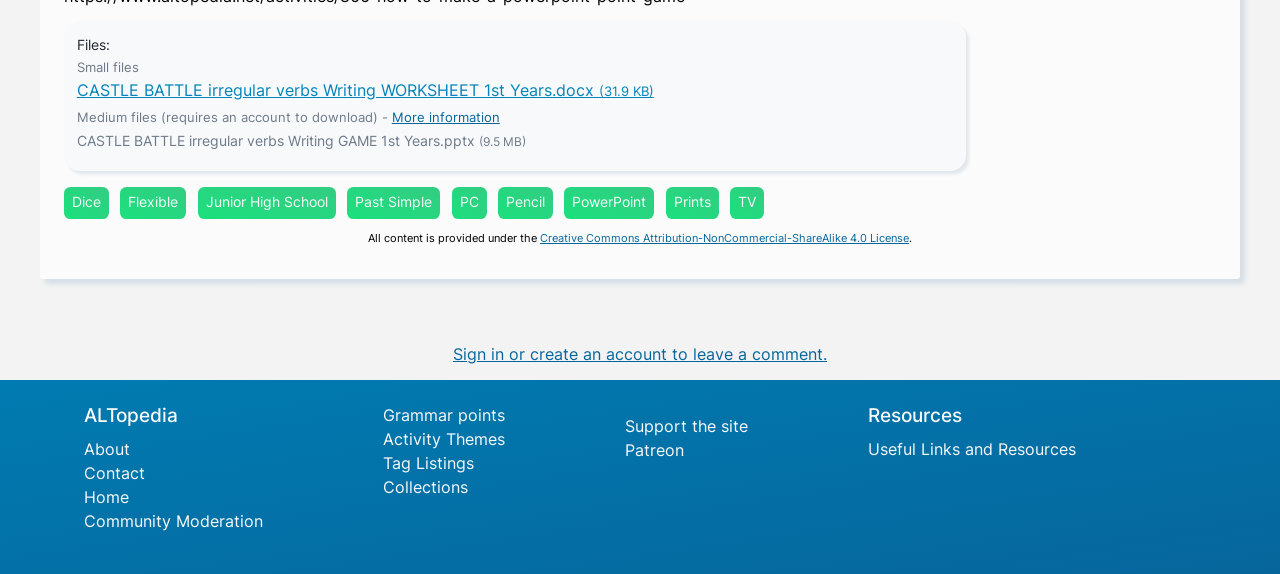Please identify the bounding box coordinates for the region that you need to click to follow this instruction: "Download CASTLE BATTLE irregular verbs Writing WORKSHEET 1st Years".

[0.06, 0.14, 0.511, 0.174]